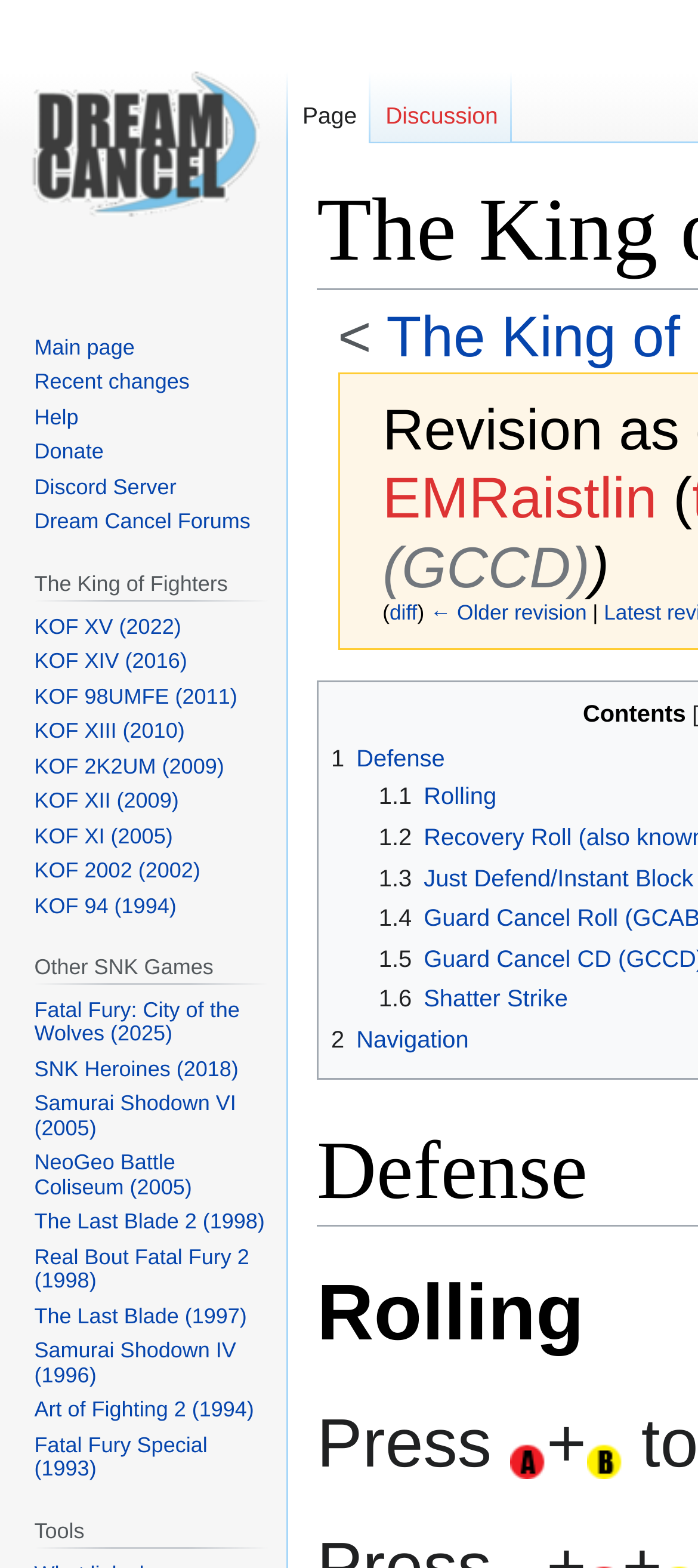Locate the bounding box coordinates of the element's region that should be clicked to carry out the following instruction: "Click on Login". The coordinates need to be four float numbers between 0 and 1, i.e., [left, top, right, bottom].

None